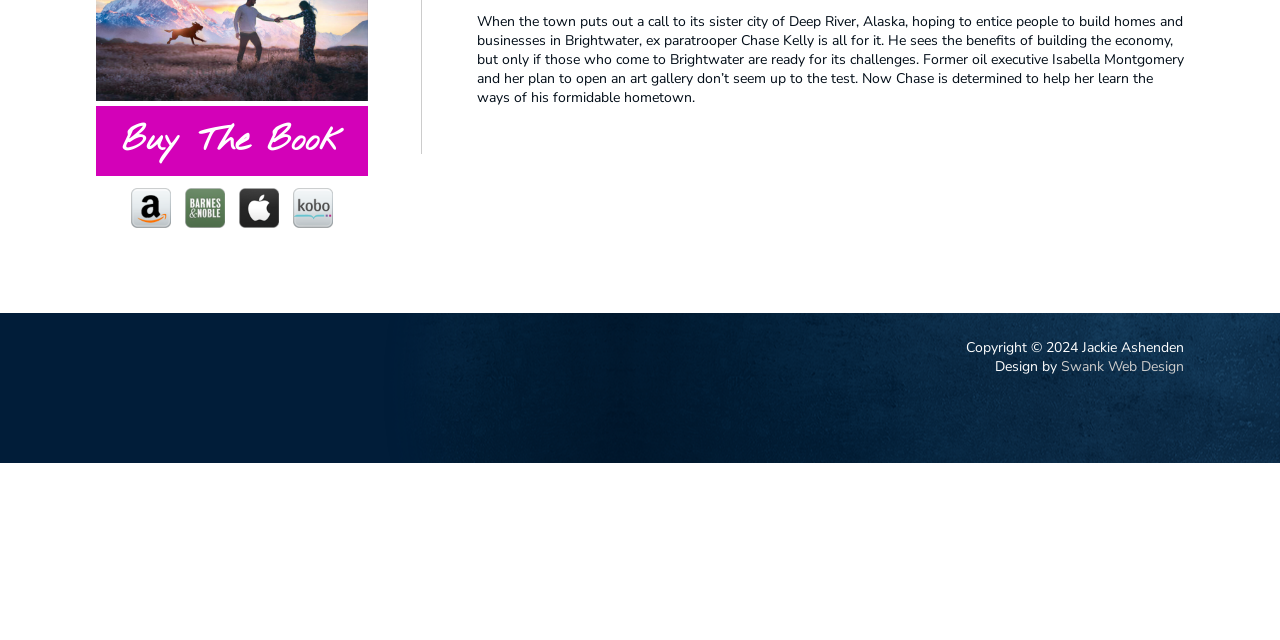Give the bounding box coordinates for this UI element: "Tháng Một 2024". The coordinates should be four float numbers between 0 and 1, arranged as [left, top, right, bottom].

None